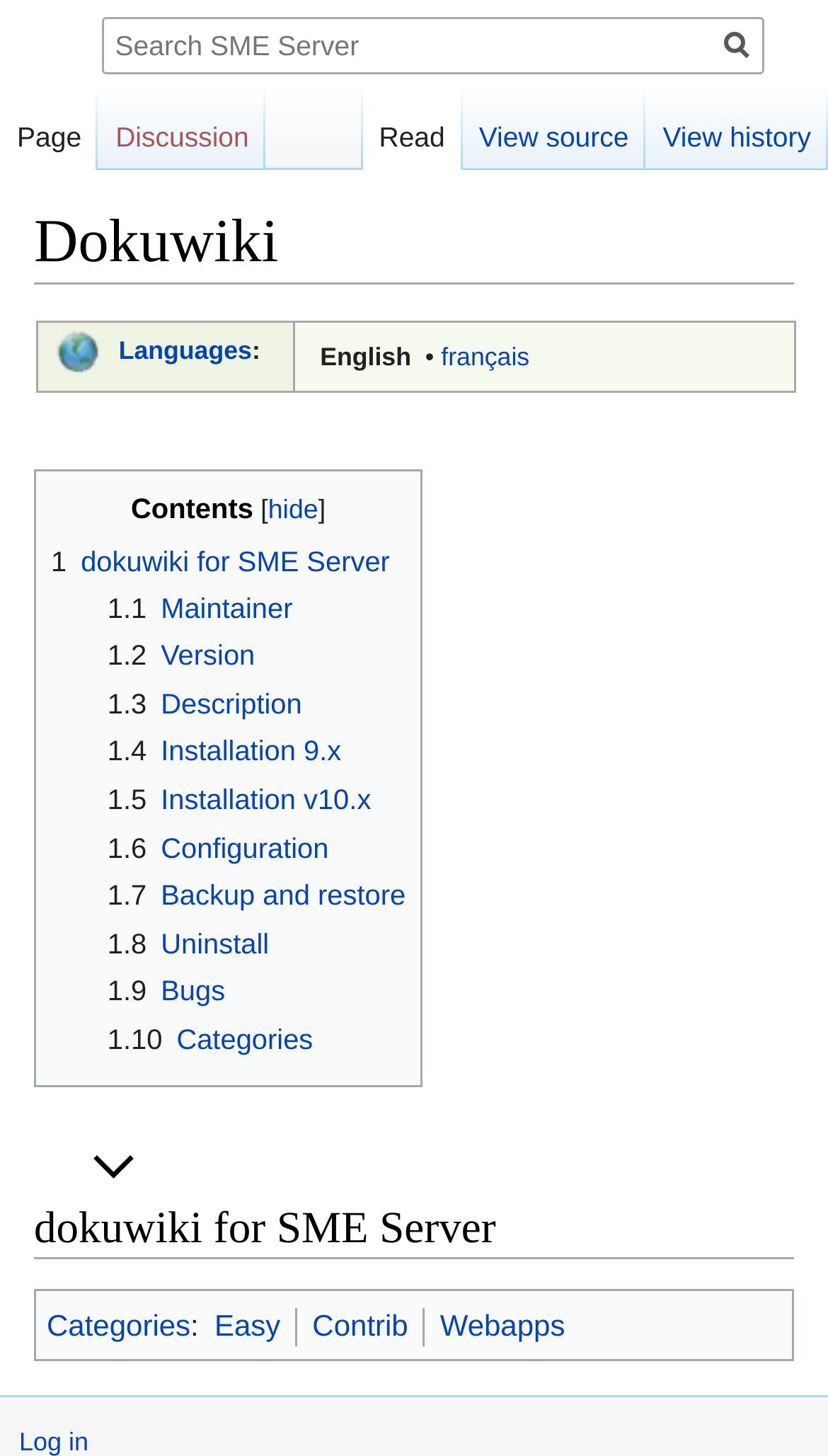Could you indicate the bounding box coordinates of the region to click in order to complete this instruction: "View history".

[0.78, 0.058, 1.0, 0.117]